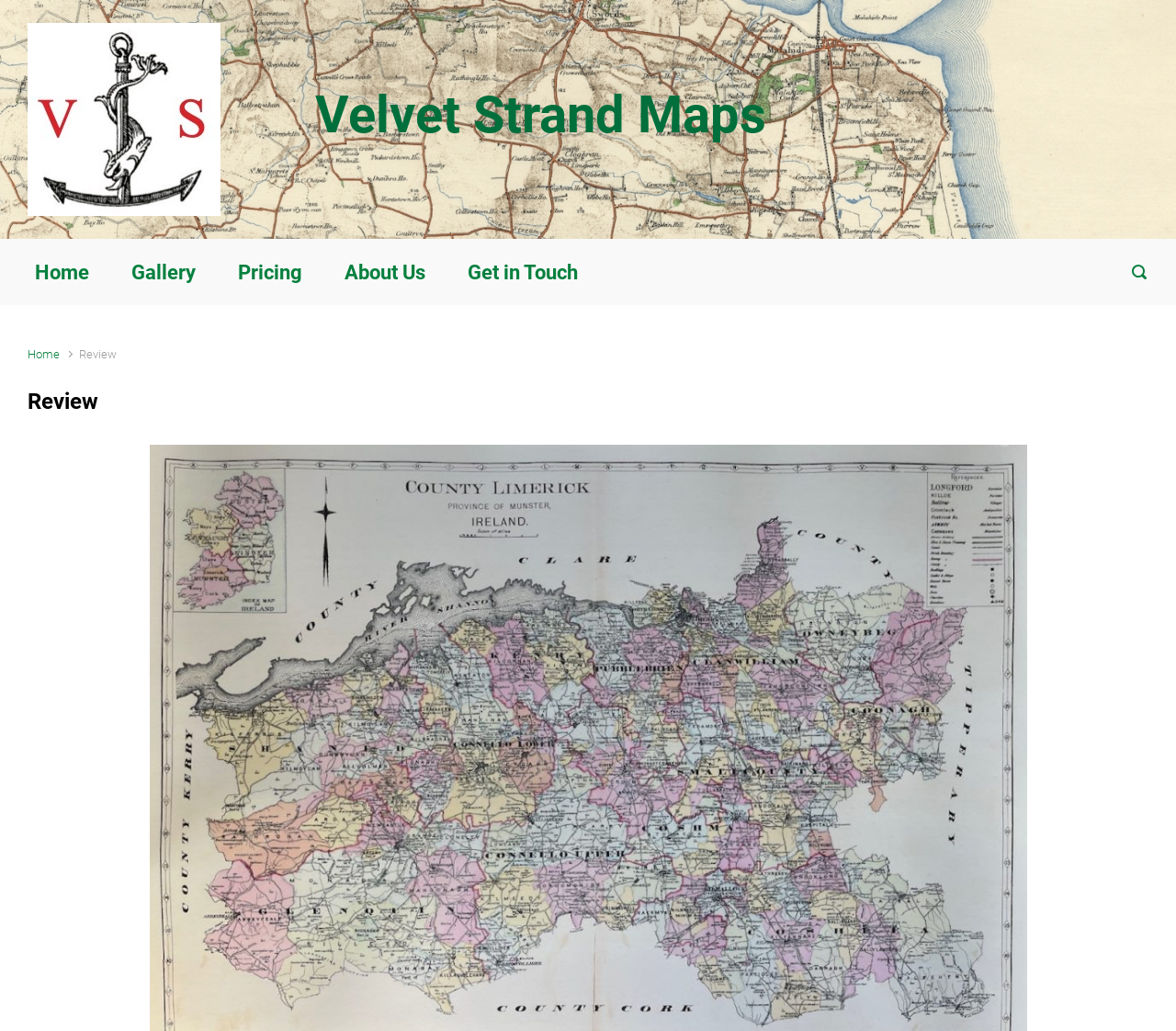Respond to the following question using a concise word or phrase: 
What is the name of the map being reviewed?

Velvet Strand Maps